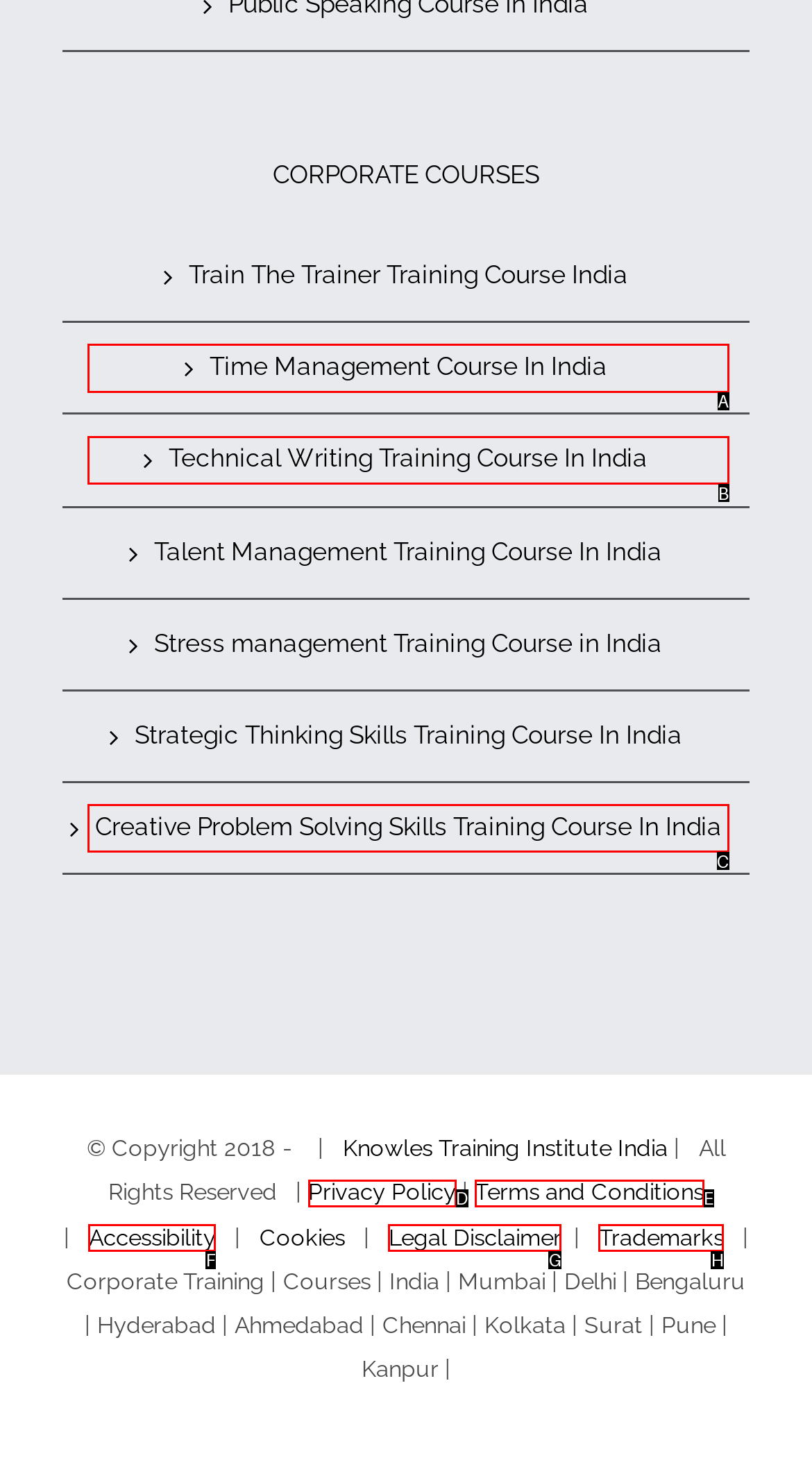Select the HTML element that corresponds to the description: Time Management Course In India. Answer with the letter of the matching option directly from the choices given.

A